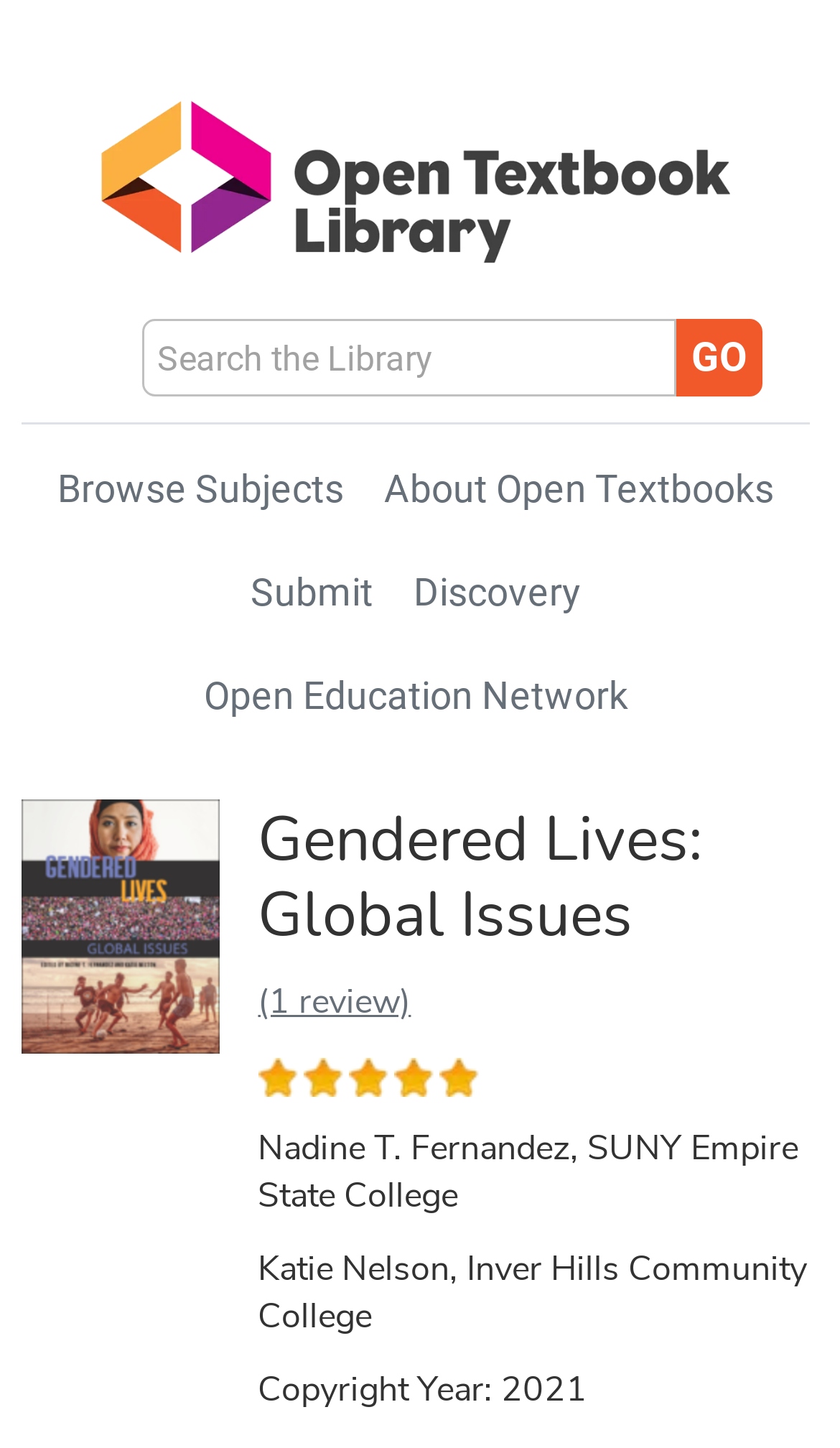Identify the bounding box of the HTML element described as: "About Open Textbooks".

[0.457, 0.323, 0.921, 0.353]